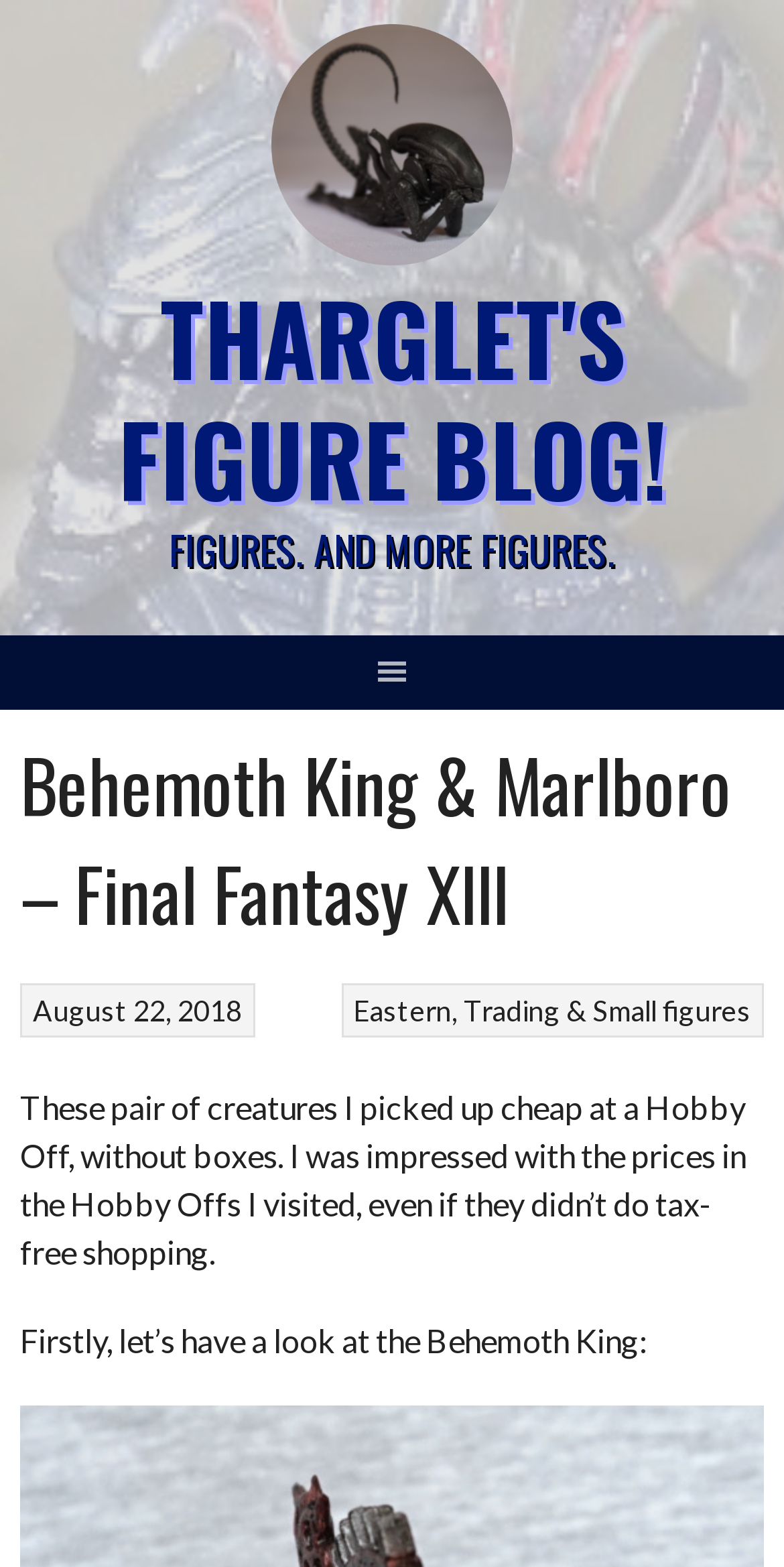How many paragraphs of text are there in the blog post?
Answer the question based on the image using a single word or a brief phrase.

2